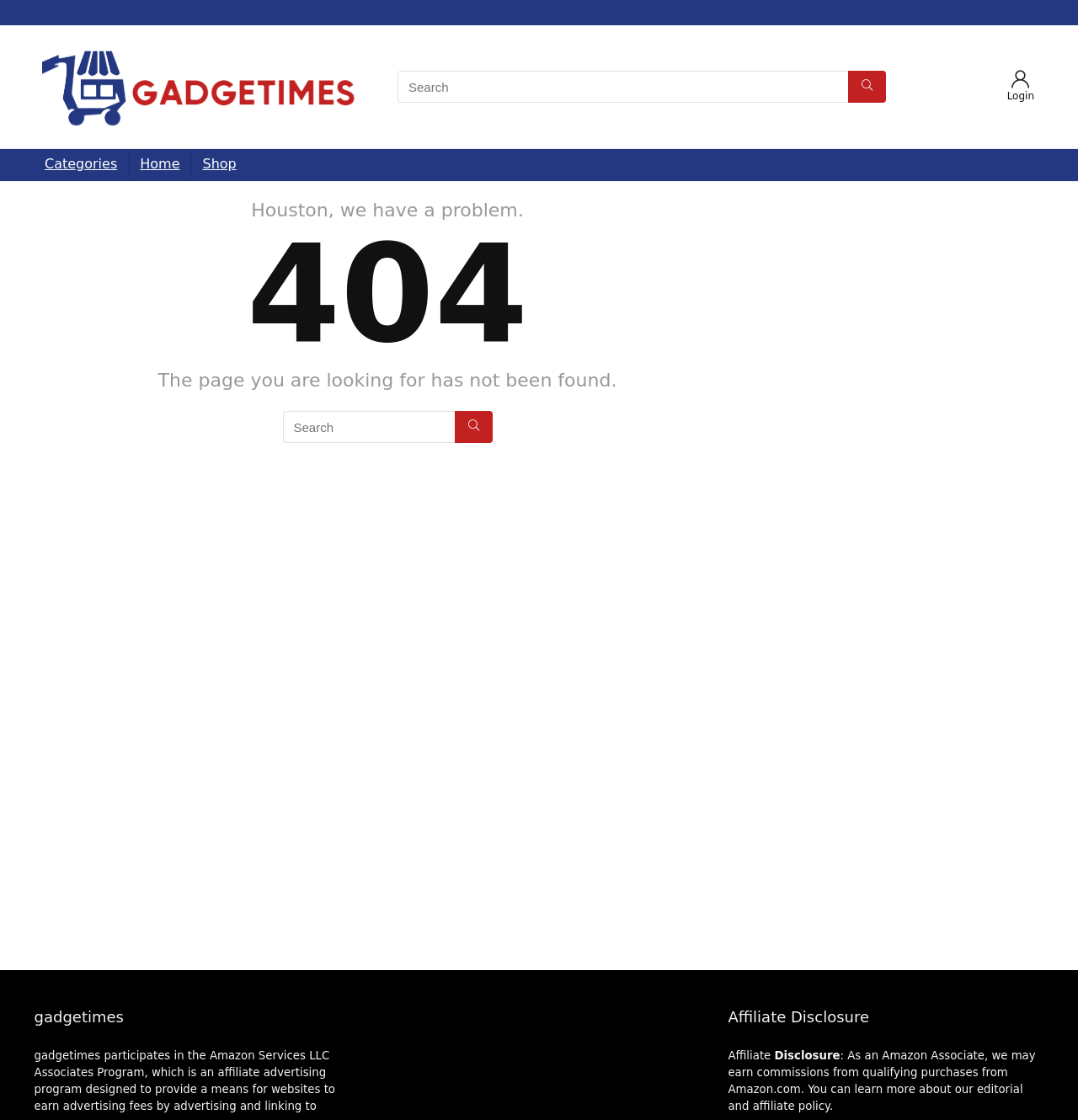Please specify the bounding box coordinates in the format (top-left x, top-left y, bottom-right x, bottom-right y), with all values as floating point numbers between 0 and 1. Identify the bounding box of the UI element described by: name="s" placeholder="Search"

[0.369, 0.063, 0.822, 0.092]